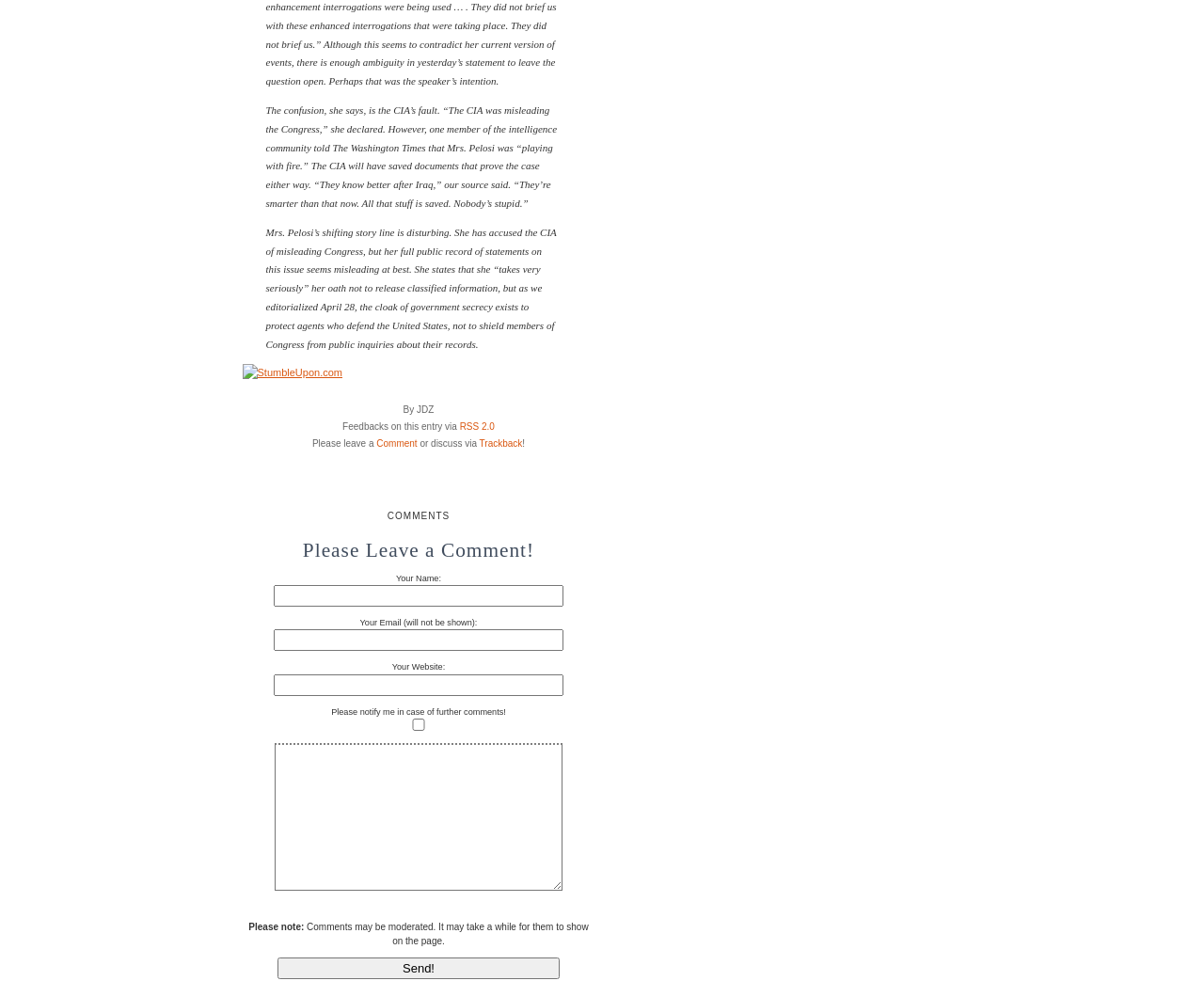What is the purpose of the checkbox?
Provide a fully detailed and comprehensive answer to the question.

The checkbox is labeled 'Please notify me in case of further comments!' and is used to request notification when there are further comments on the article.